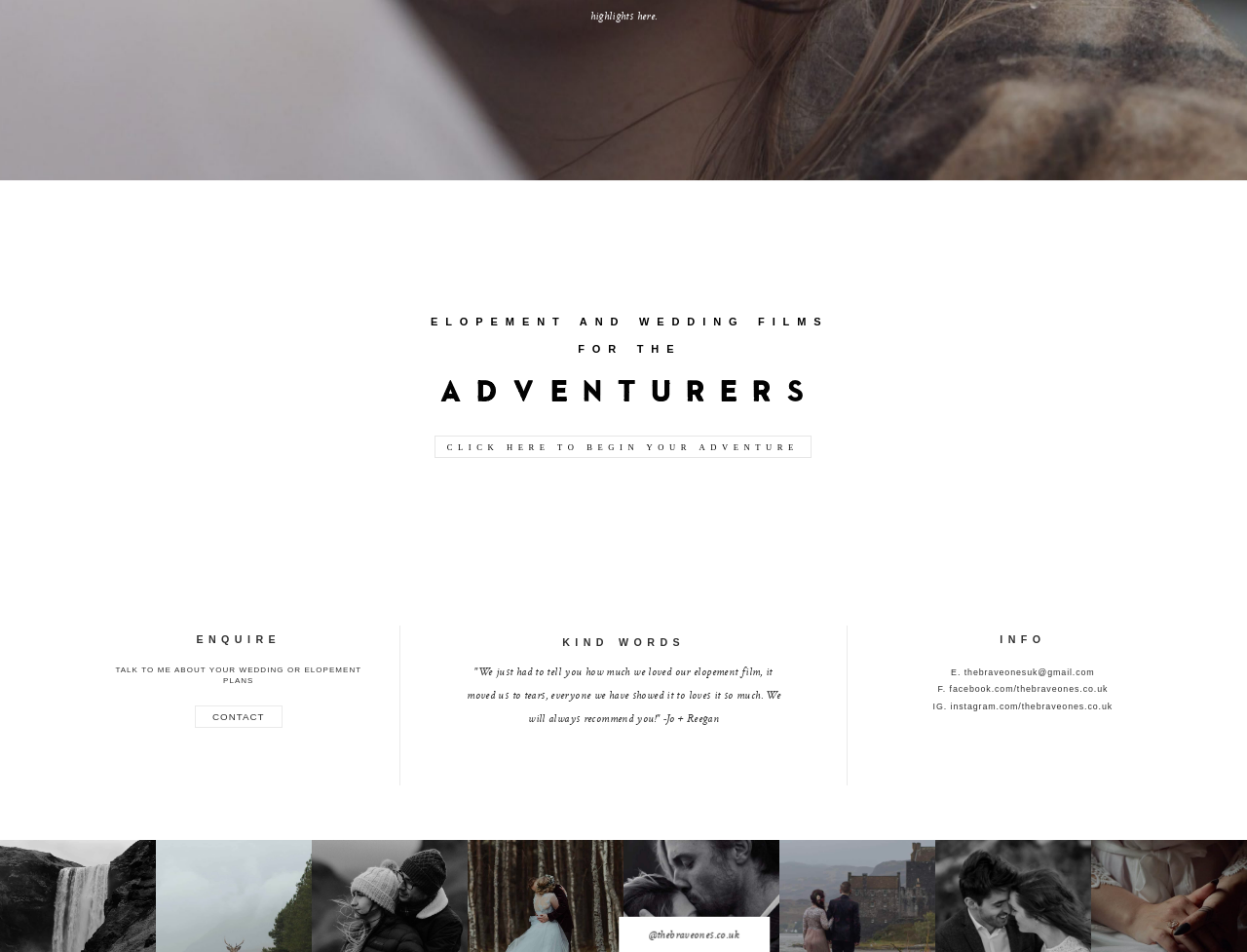Predict the bounding box coordinates of the UI element that matches this description: "CONTACT". The coordinates should be in the format [left, top, right, bottom] with each value between 0 and 1.

[0.156, 0.85, 0.226, 0.874]